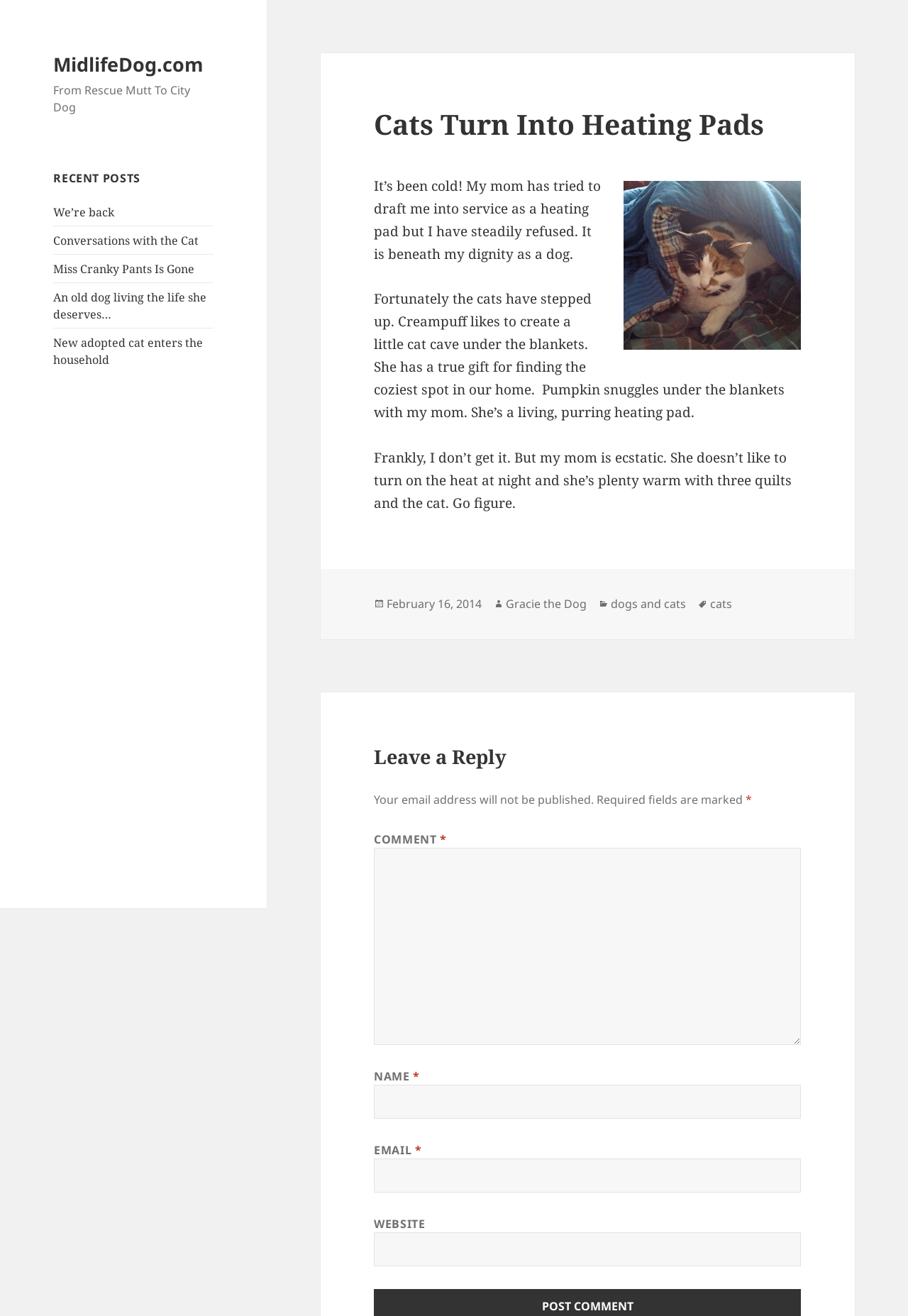Locate the bounding box coordinates of the clickable element to fulfill the following instruction: "Click on the 'MidlifeDog.com' link". Provide the coordinates as four float numbers between 0 and 1 in the format [left, top, right, bottom].

[0.059, 0.039, 0.224, 0.059]